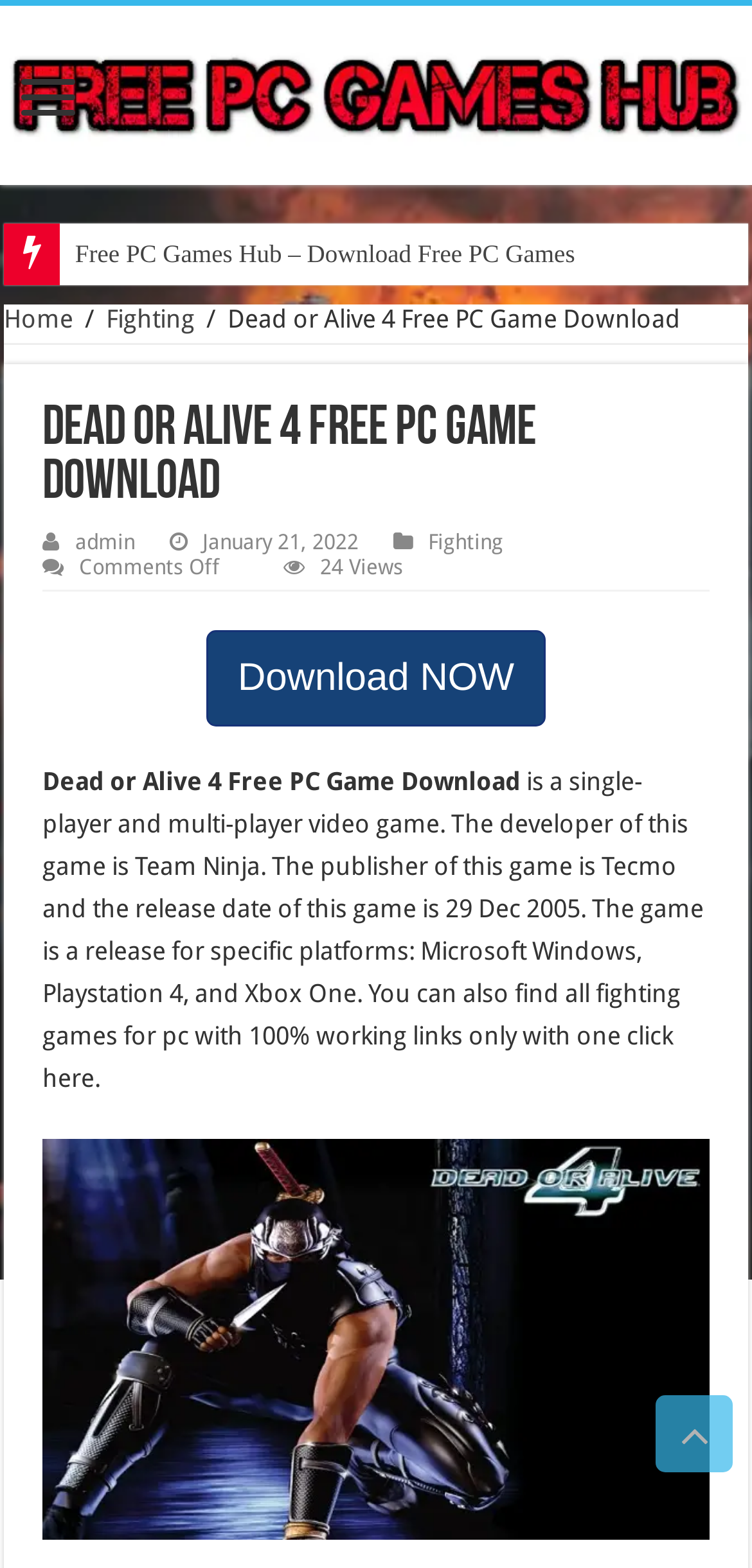Find the bounding box coordinates for the area that should be clicked to accomplish the instruction: "Scroll to the top of the page".

[0.872, 0.89, 0.974, 0.939]